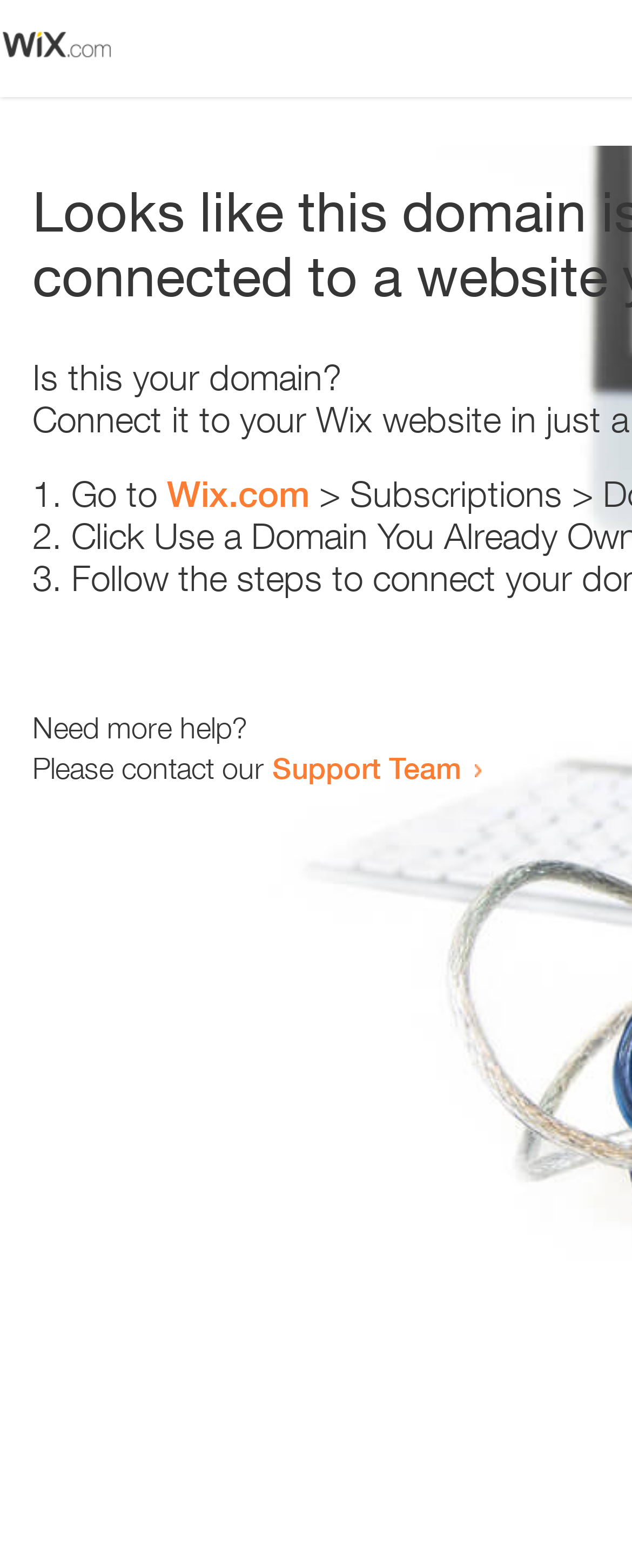Using the provided element description: "Wix.com", identify the bounding box coordinates. The coordinates should be four floats between 0 and 1 in the order [left, top, right, bottom].

[0.264, 0.302, 0.49, 0.328]